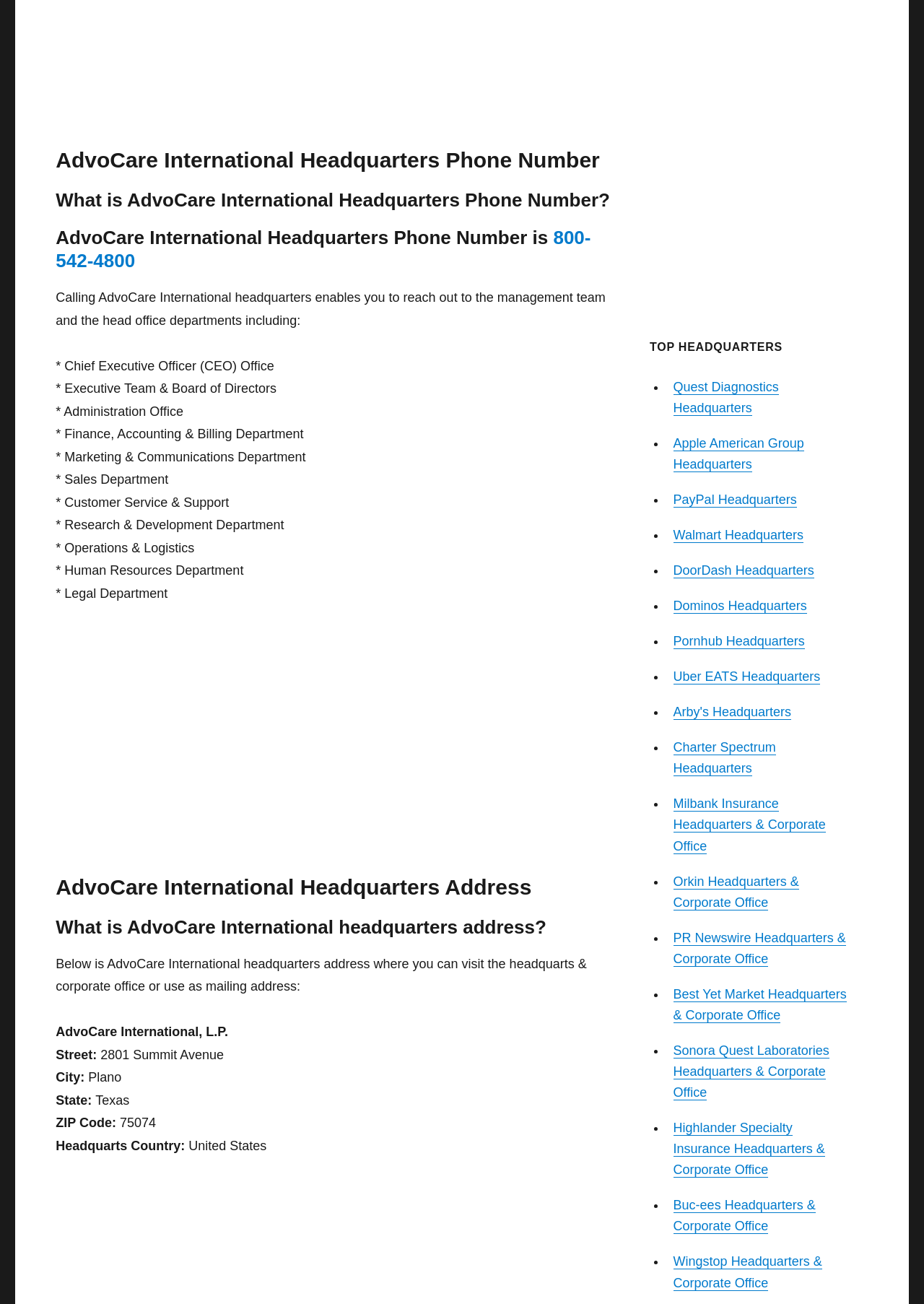What is the street address of AdvoCare International's headquarters?
Provide a detailed answer to the question using information from the image.

The street address can be found in the section 'AdvoCare International Headquarters Address' which provides the full address of the headquarters, including the street address, city, state, and ZIP code.